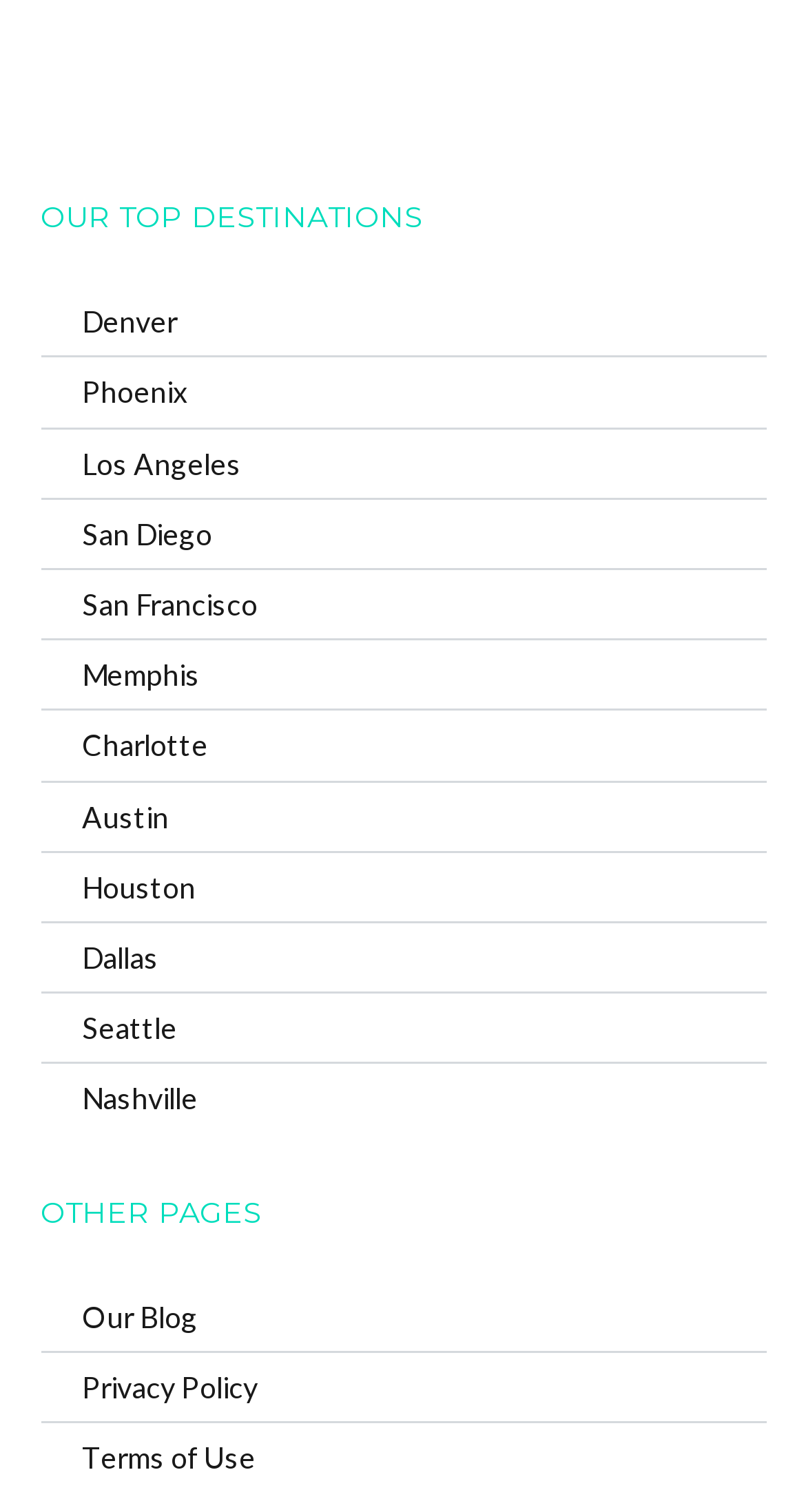Predict the bounding box of the UI element that fits this description: "Denver".

[0.101, 0.201, 0.219, 0.224]